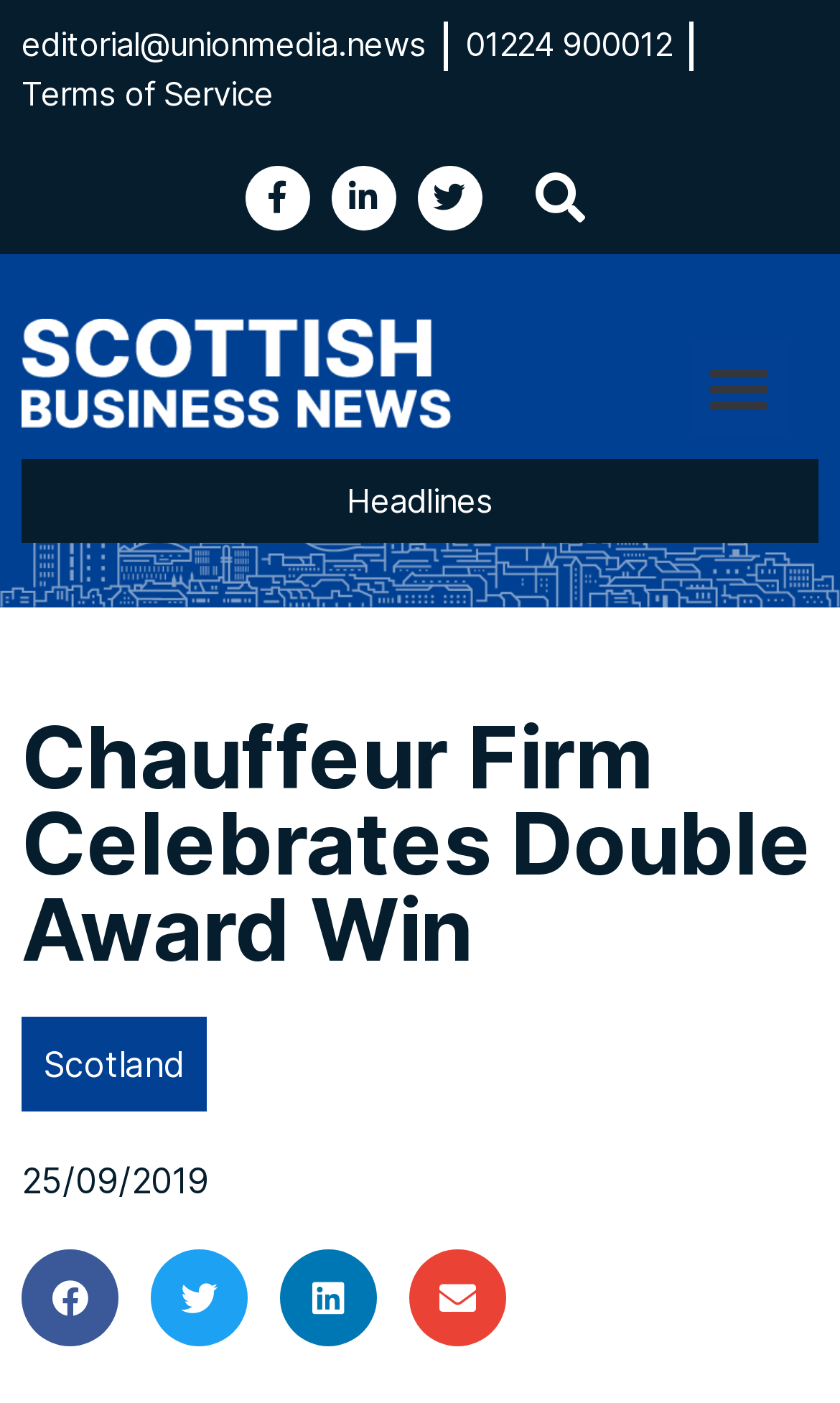Can you show the bounding box coordinates of the region to click on to complete the task described in the instruction: "Contact the editor"?

[0.026, 0.015, 0.508, 0.05]